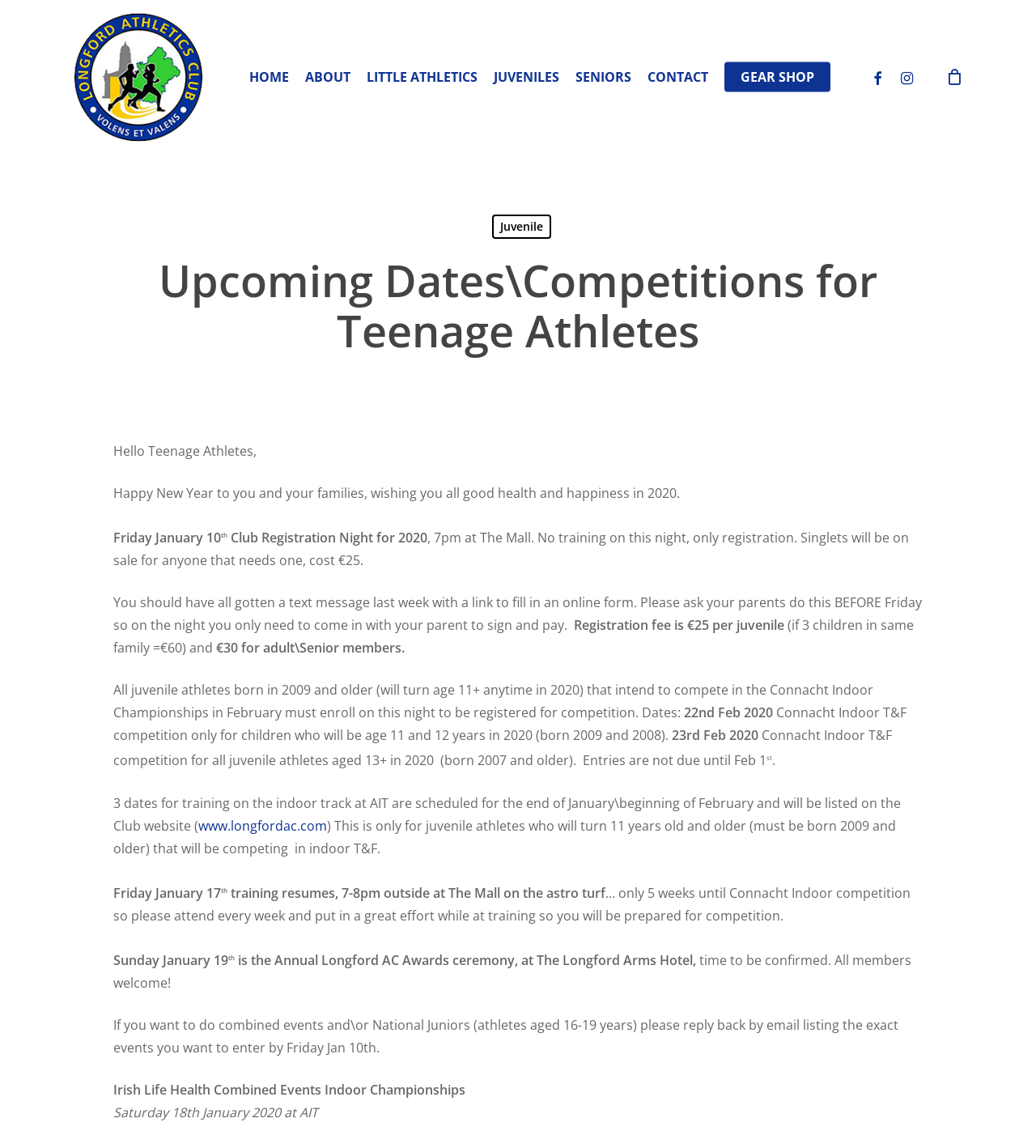Using a single word or phrase, answer the following question: 
What is the location of the Annual Longford AC Awards ceremony?

The Longford Arms Hotel